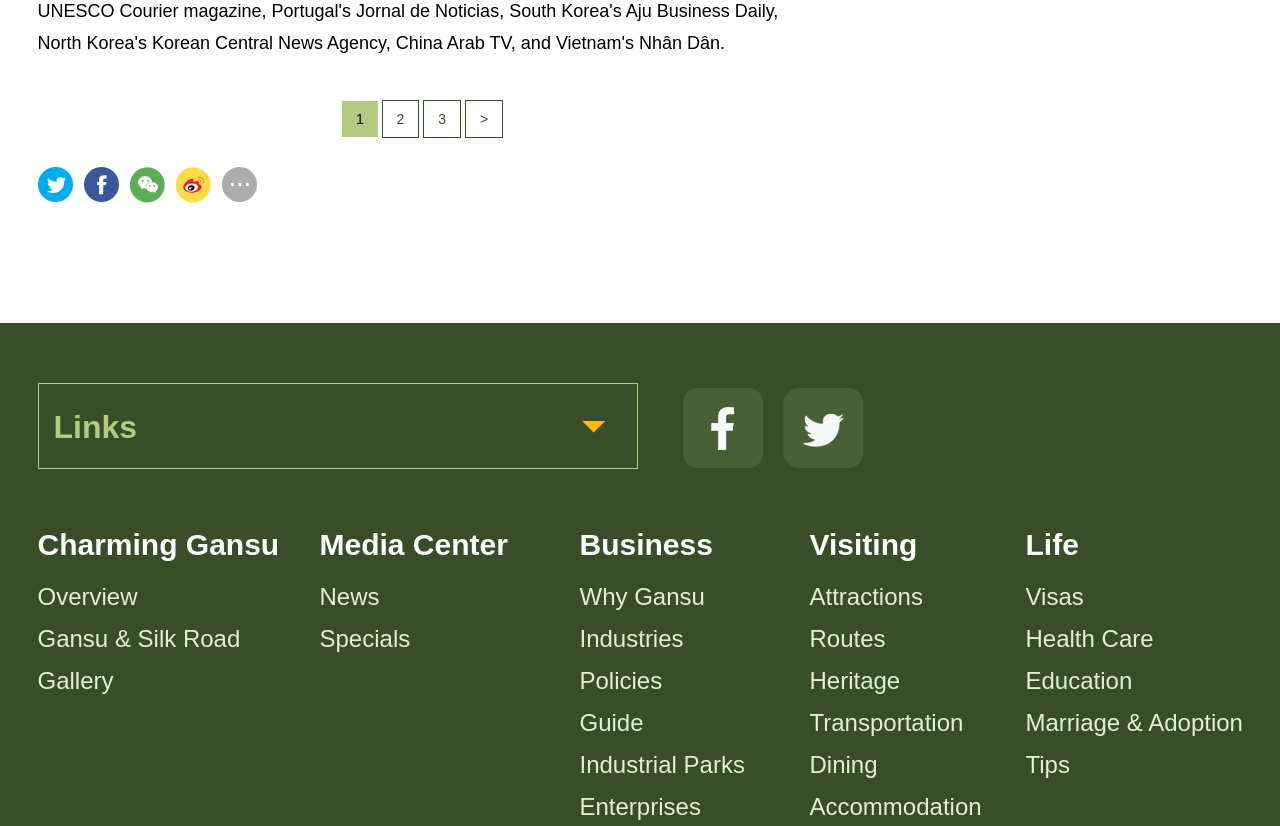Specify the bounding box coordinates of the area to click in order to execute this command: 'Go to Media Center'. The coordinates should consist of four float numbers ranging from 0 to 1, and should be formatted as [left, top, right, bottom].

[0.25, 0.639, 0.397, 0.679]